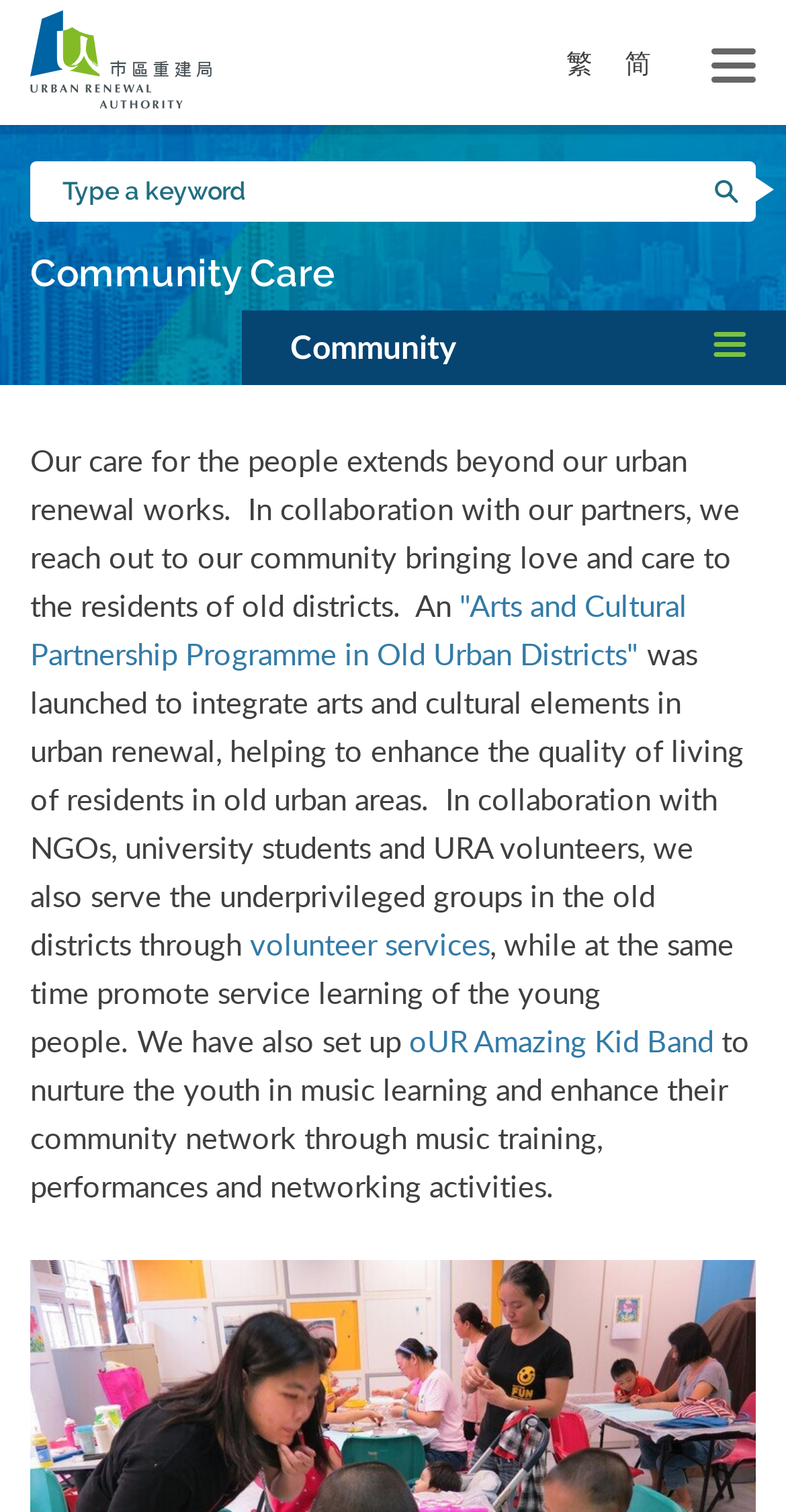Could you please study the image and provide a detailed answer to the question:
How many language options are available?

I found the answer by looking at the link elements with the text '繁' and '简', which suggest that there are two language options available.